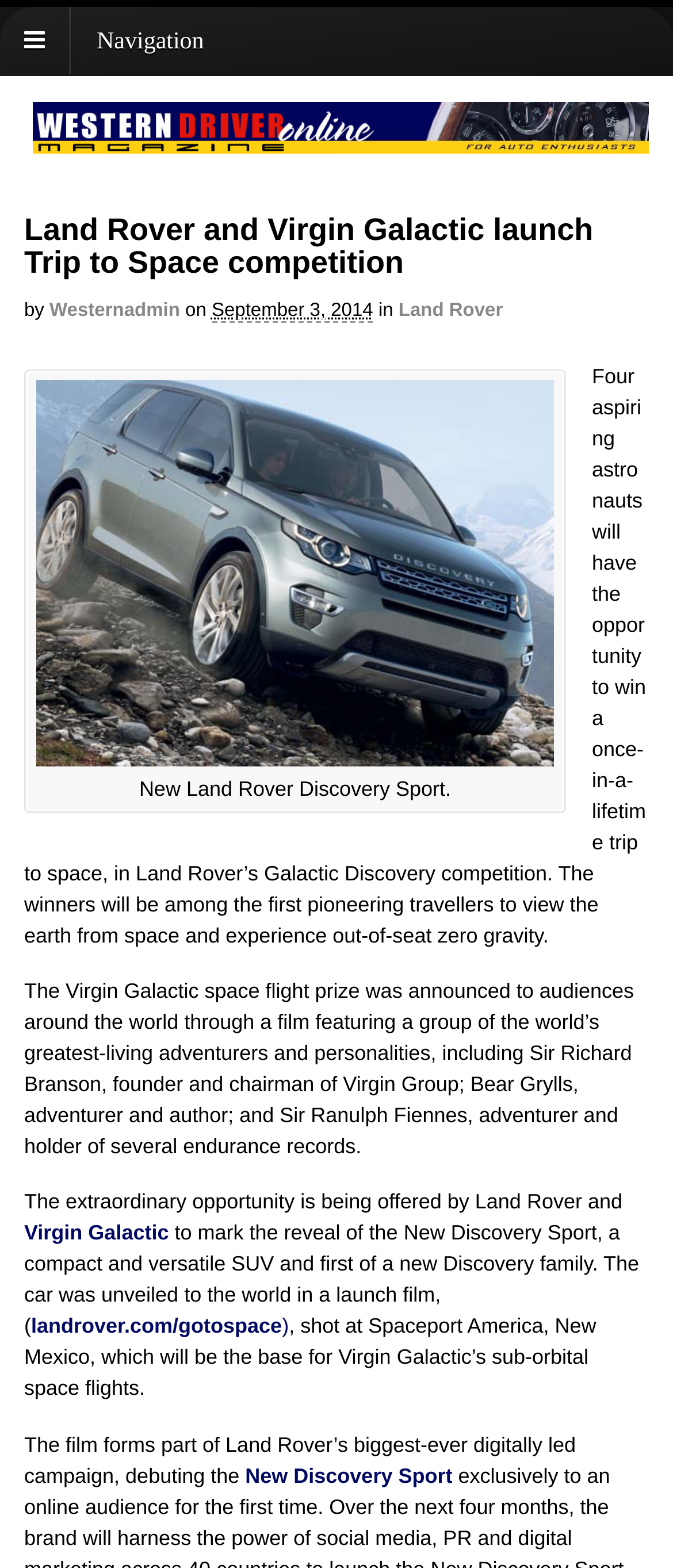Using the format (top-left x, top-left y, bottom-right x, bottom-right y), and given the element description, identify the bounding box coordinates within the screenshot: landrover.com/gotospace)

[0.046, 0.838, 0.429, 0.854]